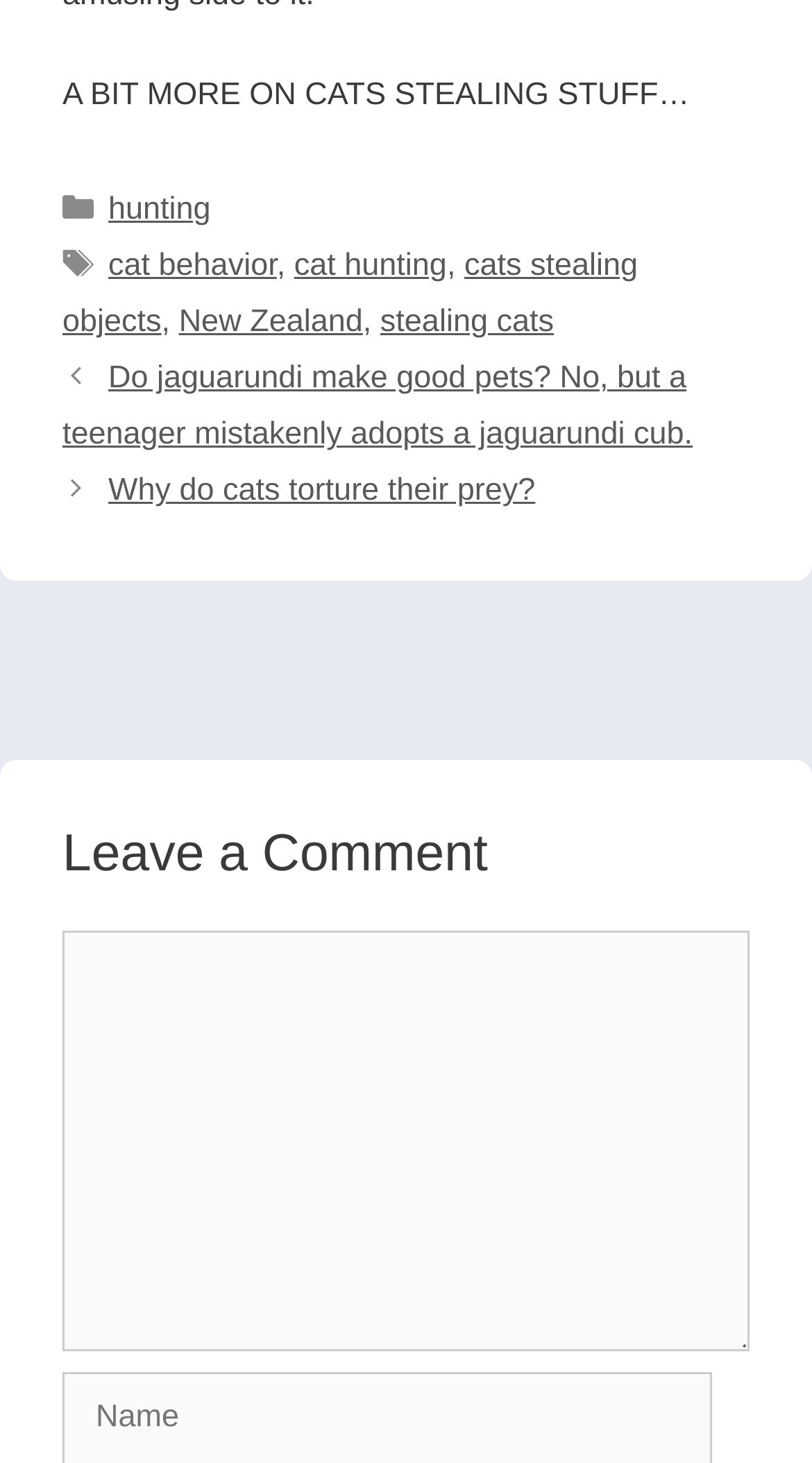Bounding box coordinates are specified in the format (top-left x, top-left y, bottom-right x, bottom-right y). All values are floating point numbers bounded between 0 and 1. Please provide the bounding box coordinate of the region this sentence describes: hunting

[0.133, 0.131, 0.26, 0.156]